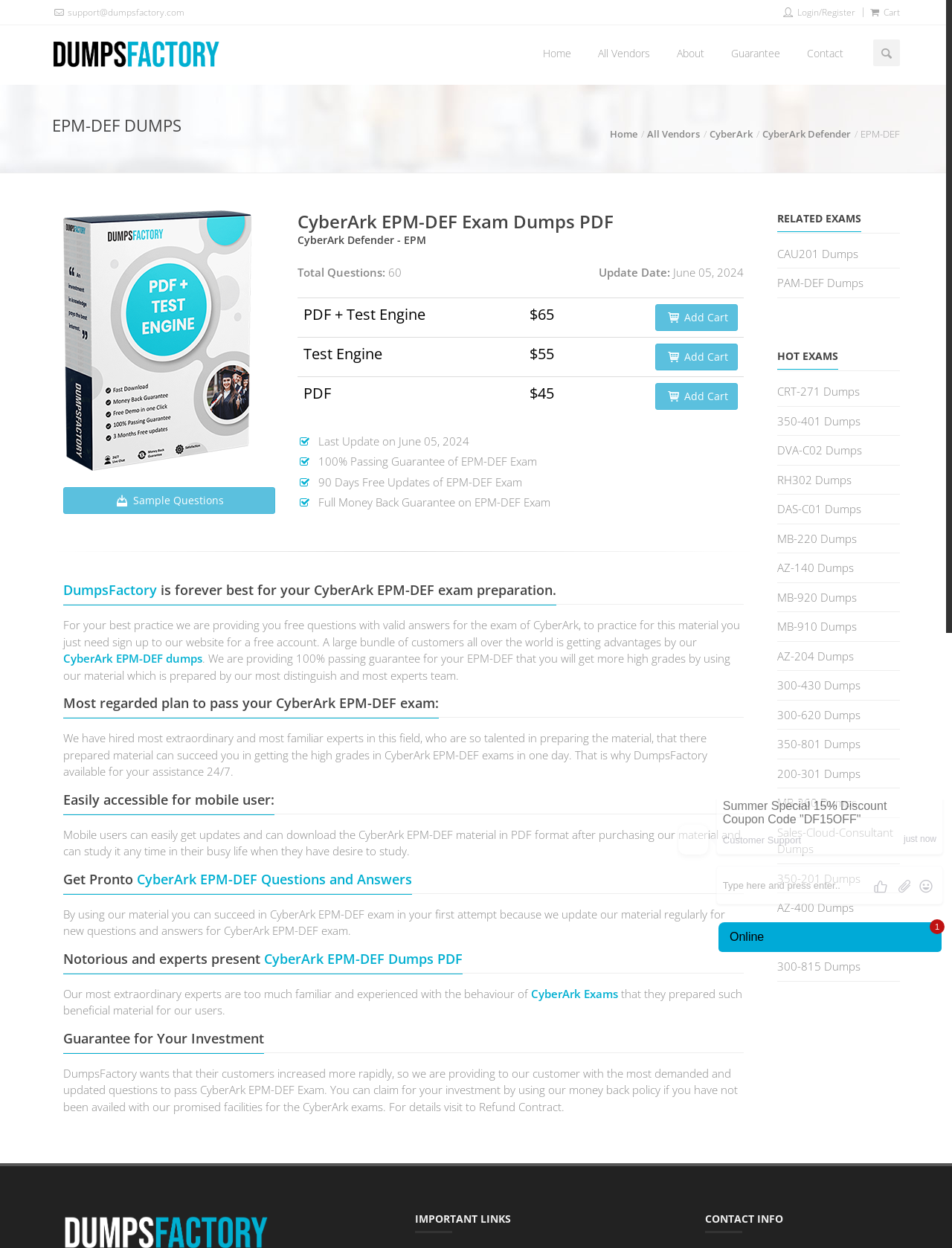What is the update date of the CyberArk EPM-DEF exam?
Based on the image, answer the question with as much detail as possible.

The update date of the CyberArk EPM-DEF exam is mentioned on the webpage as 'Update Date: June 05, 2024'.